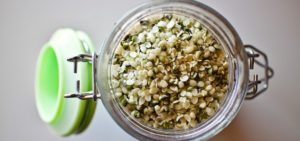What is the primary benefit of organic hemp seeds?
Using the details shown in the screenshot, provide a comprehensive answer to the question.

The caption highlights the nutritional benefits of organic hemp seeds, stating that they are 'rich in protein, healthy fats, and a variety of essential nutrients', making them a wholesome option for diets.